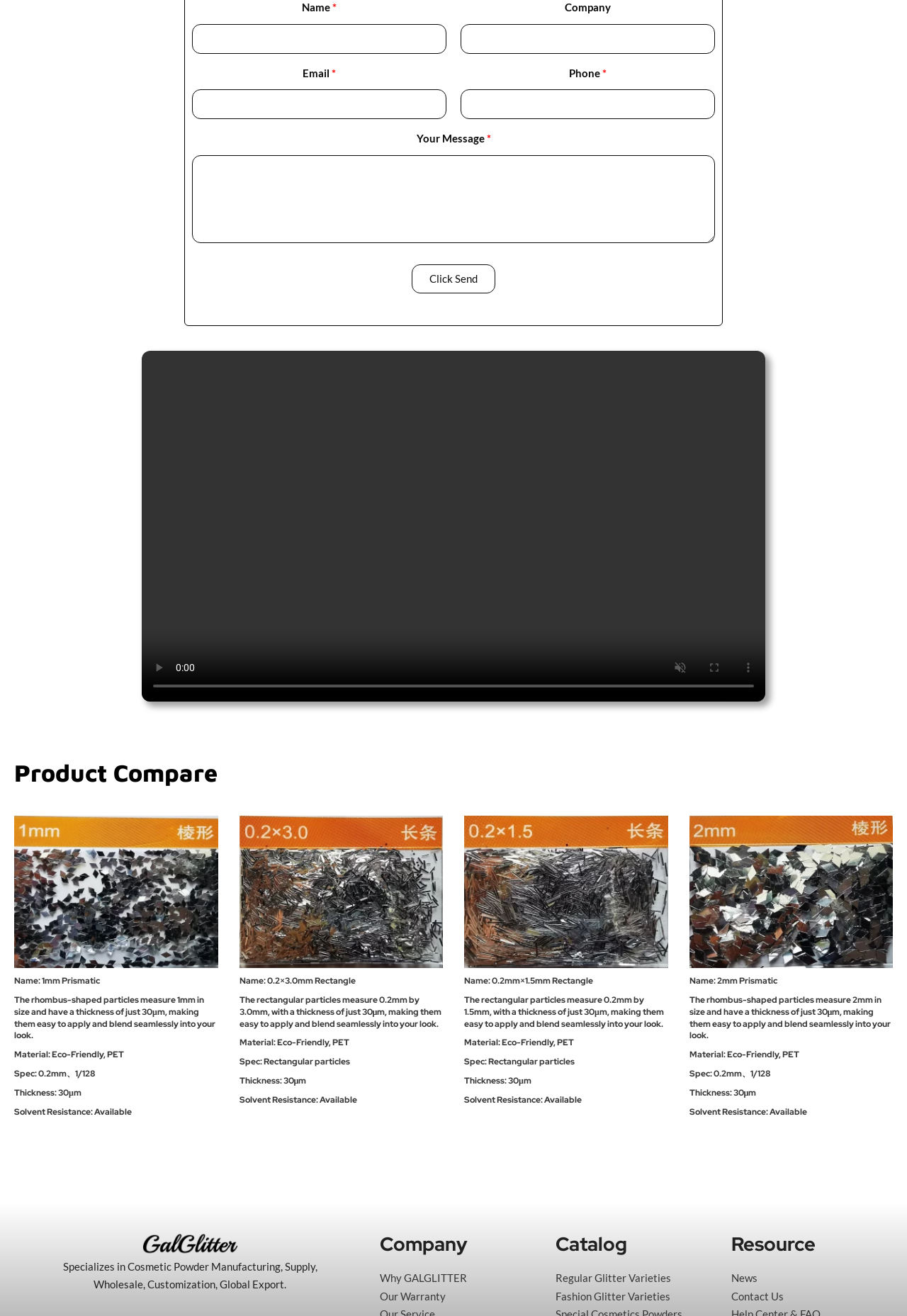Respond to the question below with a concise word or phrase:
What is the function of the 'video time scrubber' slider?

To control video playback